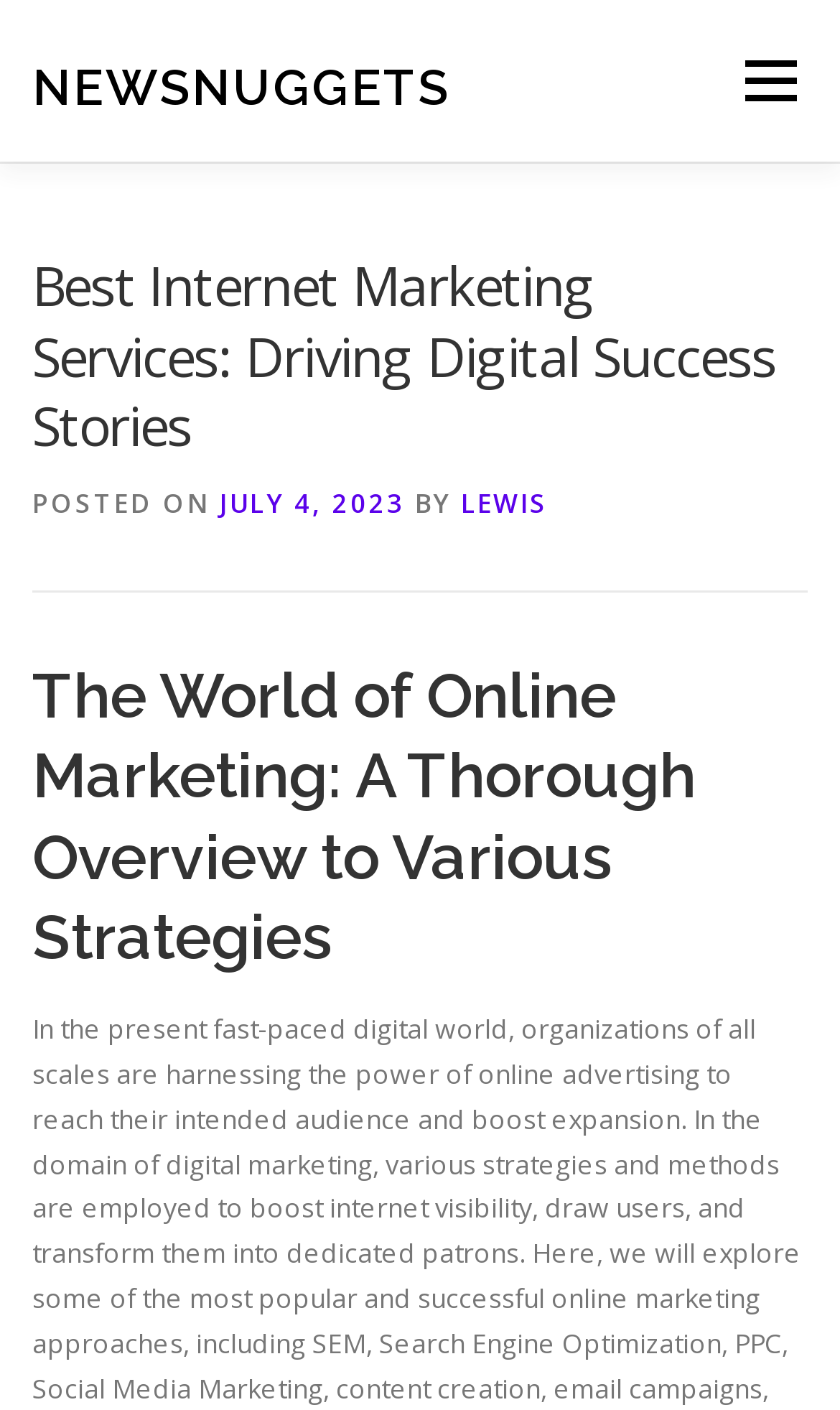What is the first menu item?
Using the visual information, reply with a single word or short phrase.

NEWSNUGGETS